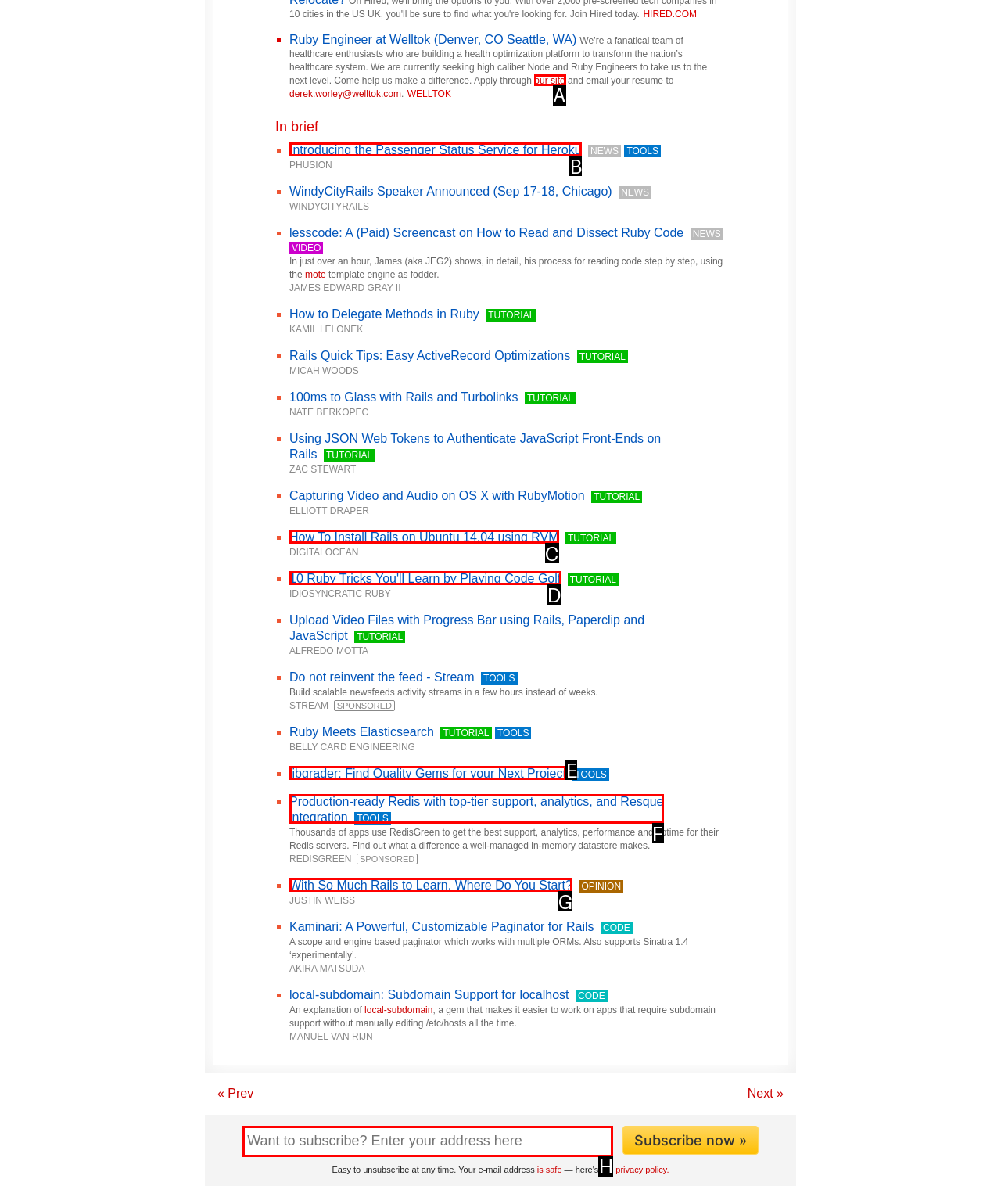Which HTML element should be clicked to complete the following task: Click on the 'Home' link?
Answer with the letter corresponding to the correct choice.

None